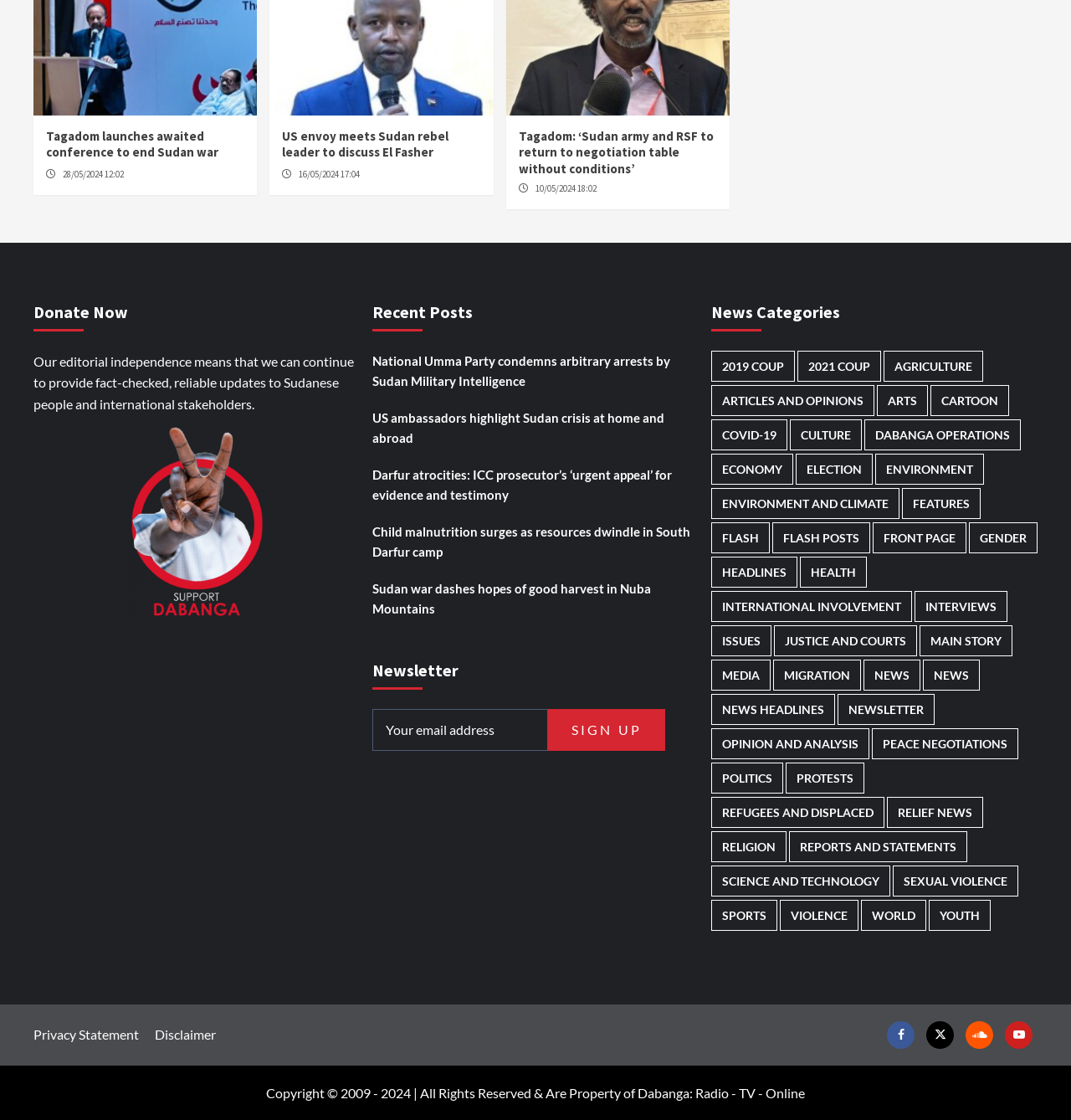Please provide a short answer using a single word or phrase for the question:
Where is the US envoy meeting the Sudan rebel leader?

El Fasher